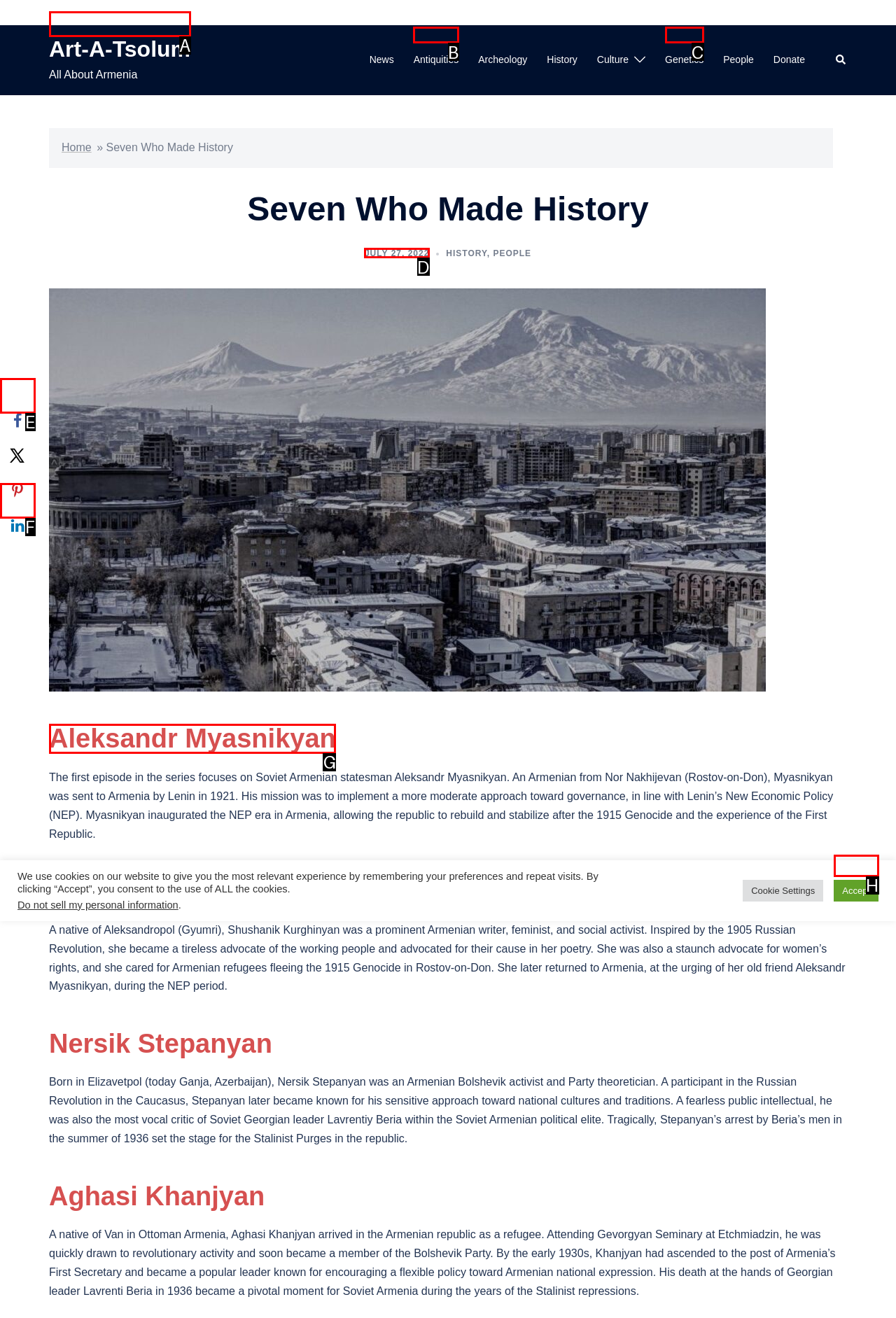Find the HTML element that matches the description: July 27, 2022July 27, 2022. Answer using the letter of the best match from the available choices.

D